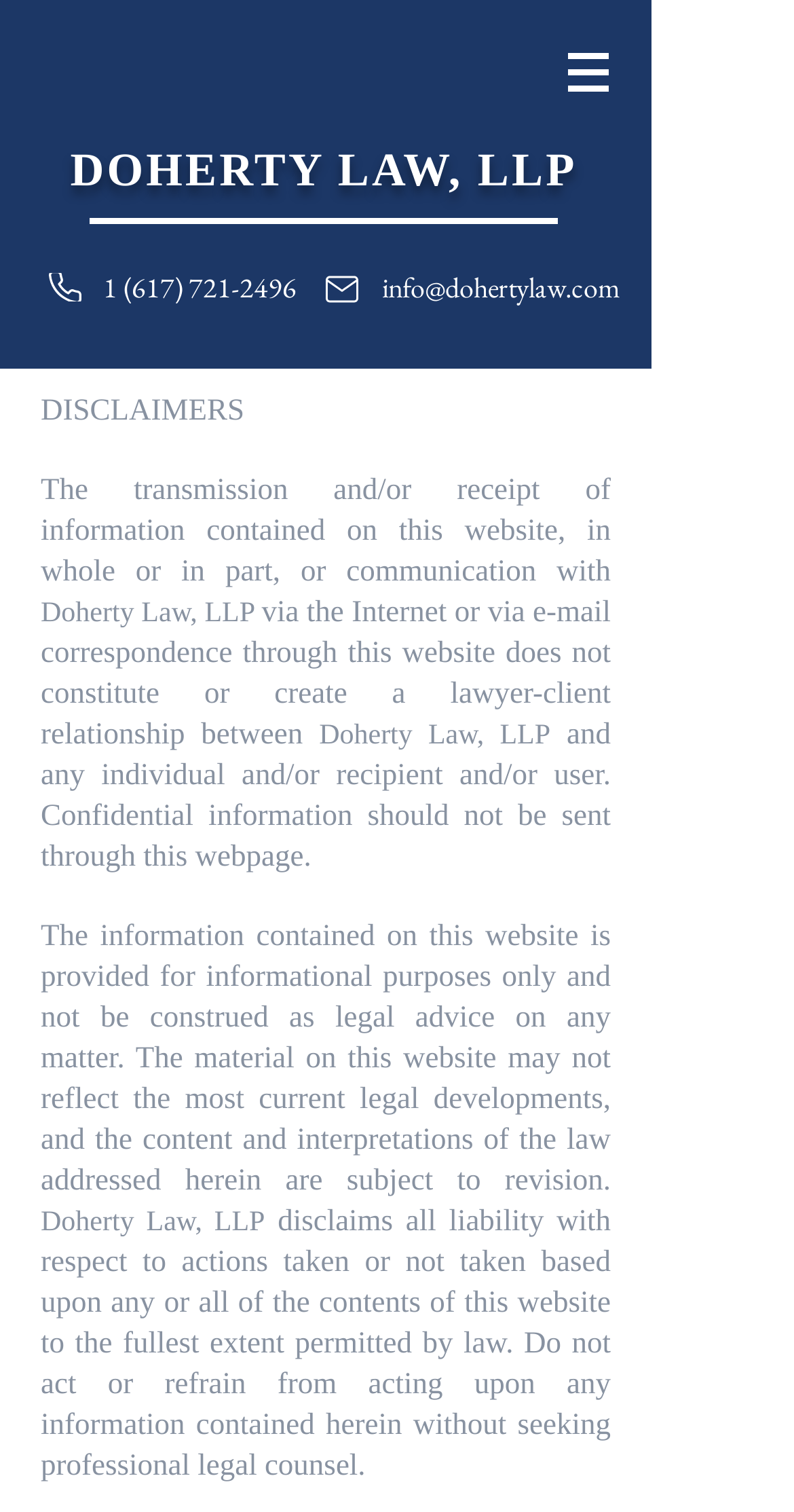What is the email address of the law firm?
Utilize the image to construct a detailed and well-explained answer.

I found the email address of the law firm by looking at the link element on the webpage, which contains the text 'info@dohertylaw.com'. This link is likely to be the email address of the law firm.